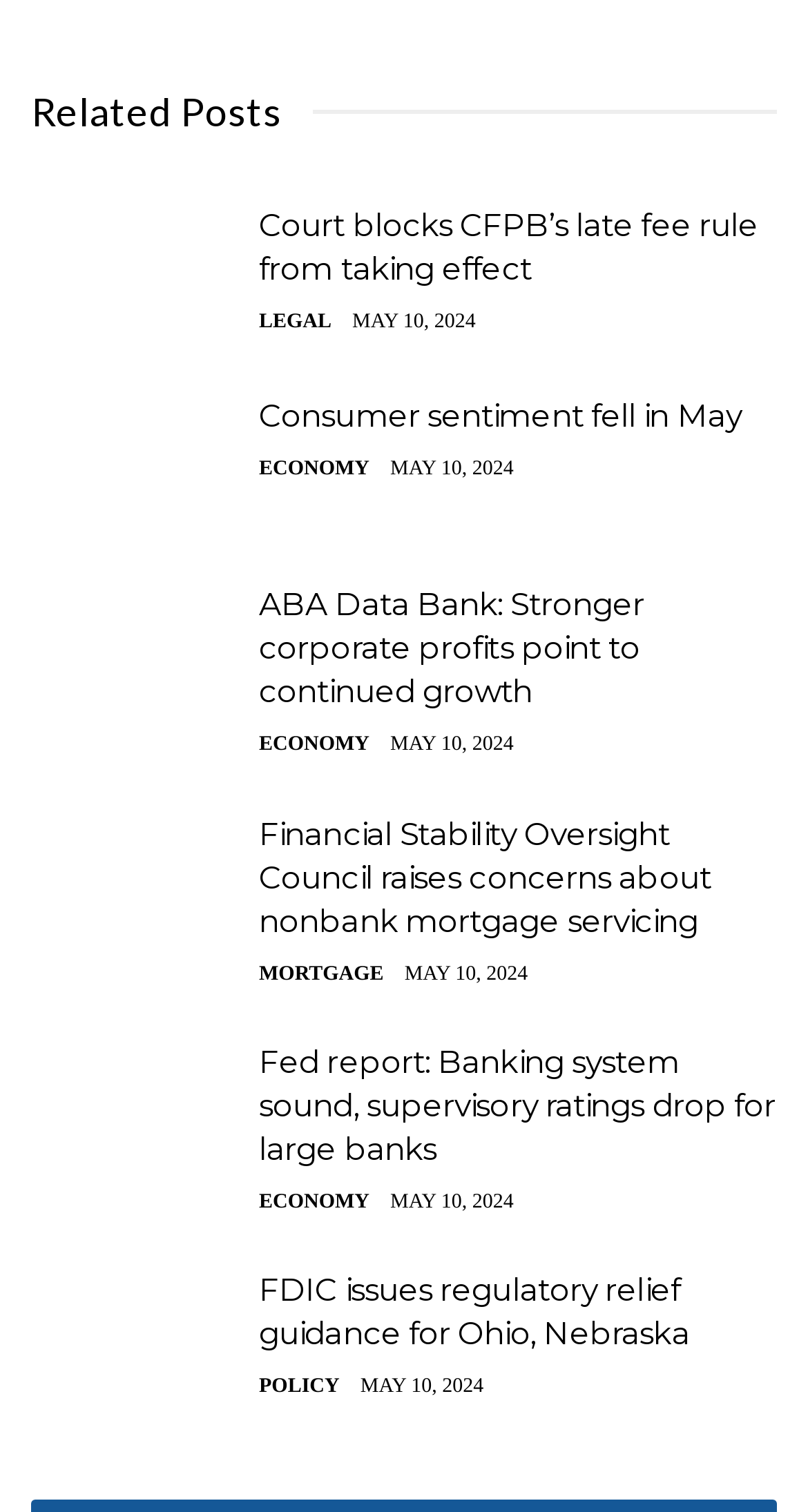What is the date of the last article?
Provide a fully detailed and comprehensive answer to the question.

I looked at the last article element and found a link with the text 'MAY 10, 2024', which suggests that the date of the last article is MAY 10, 2024.